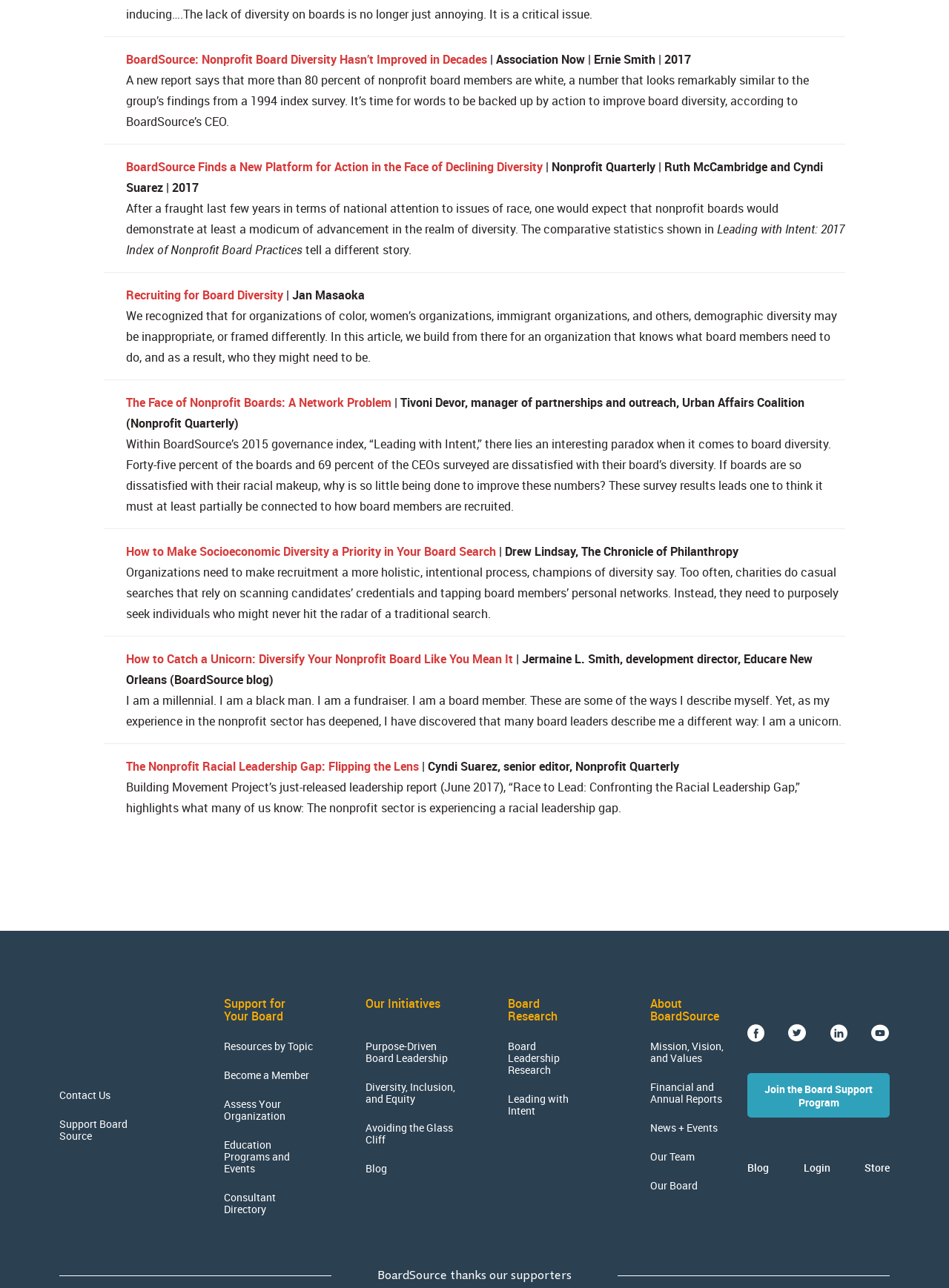How many separators are there on the webpage?
Refer to the screenshot and respond with a concise word or phrase.

5